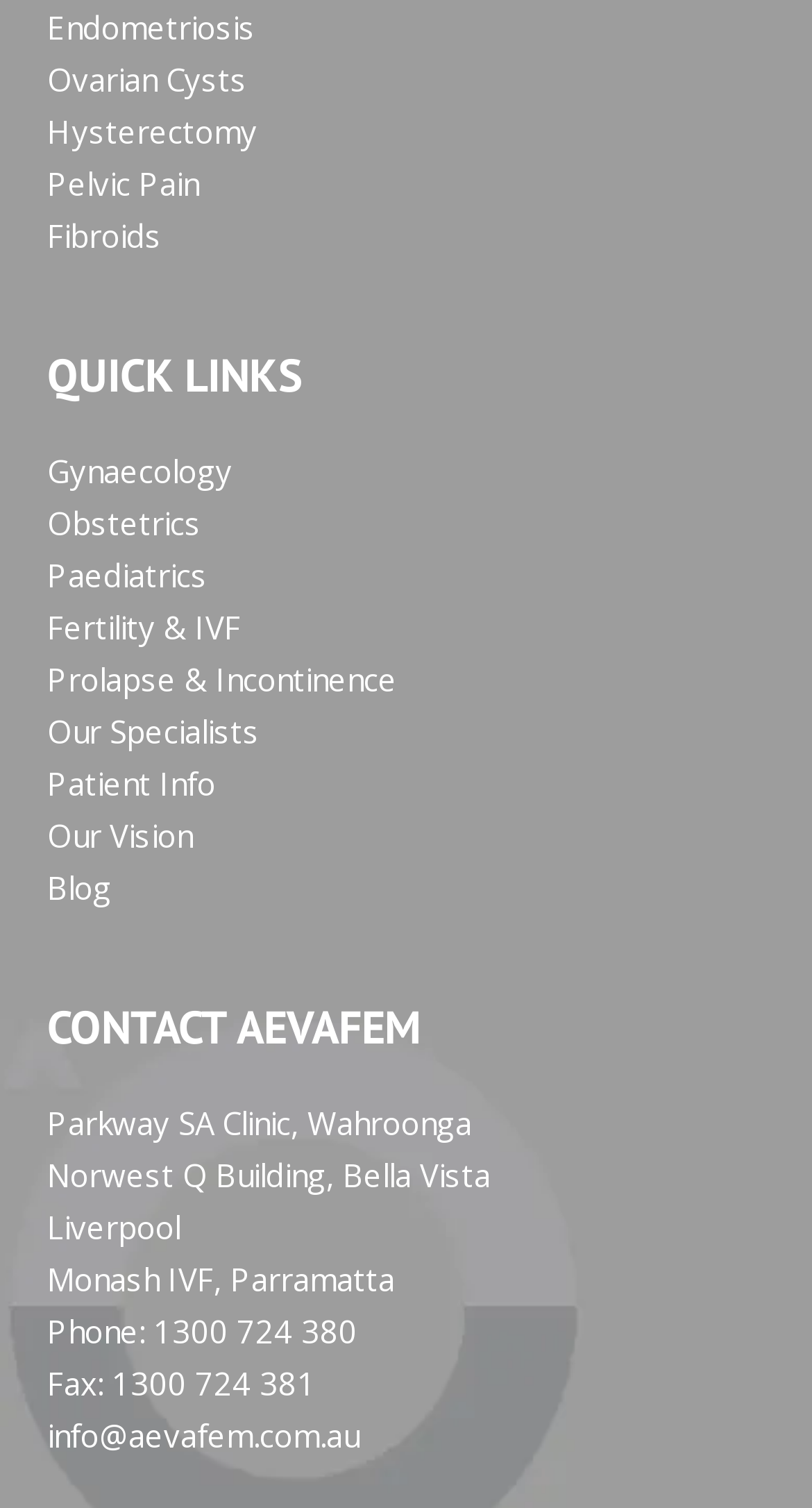Can you pinpoint the bounding box coordinates for the clickable element required for this instruction: "Send an email to info@aevafem.com.au"? The coordinates should be four float numbers between 0 and 1, i.e., [left, top, right, bottom].

[0.058, 0.938, 0.442, 0.965]